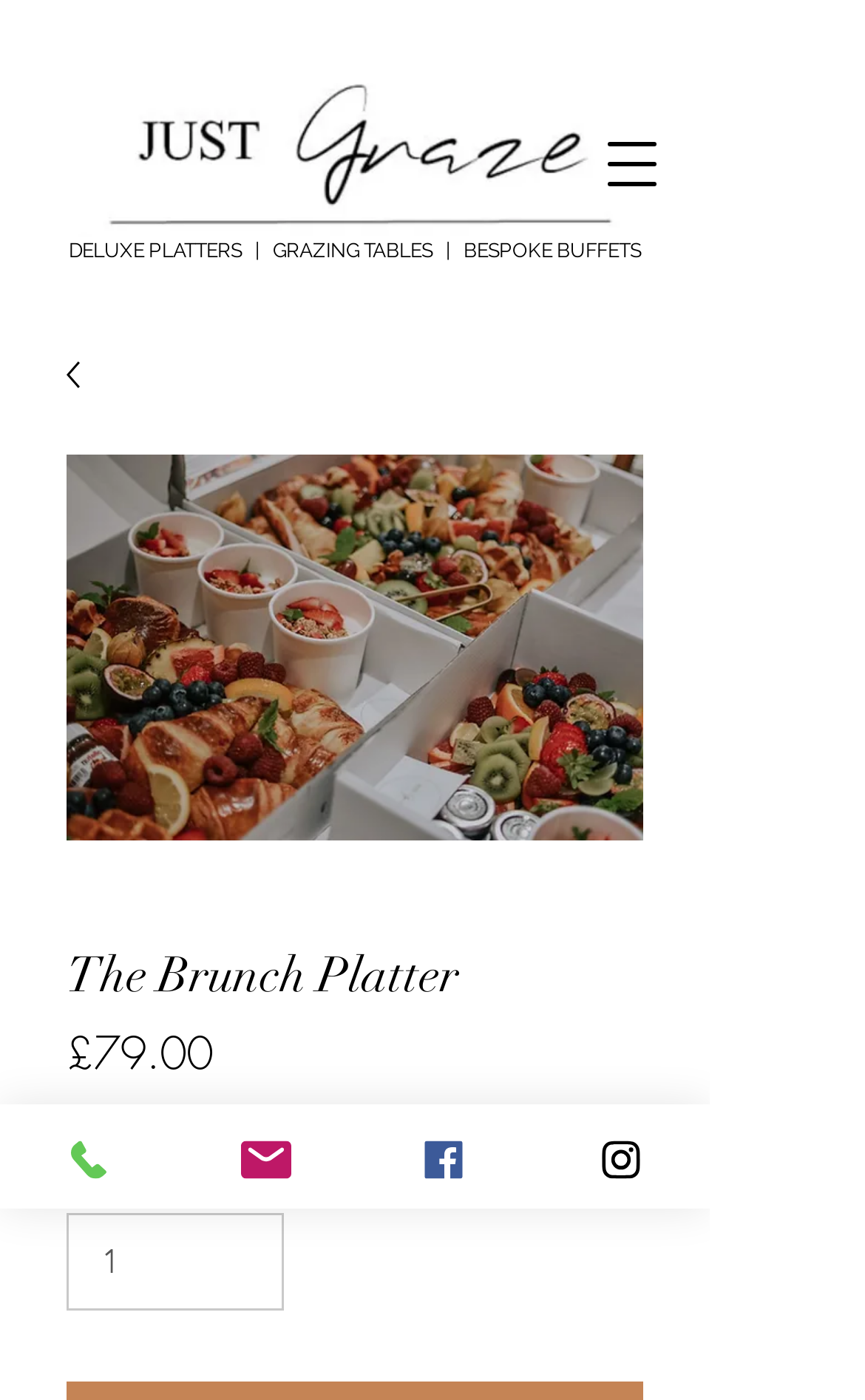Determine the heading of the webpage and extract its text content.

The Brunch Platter